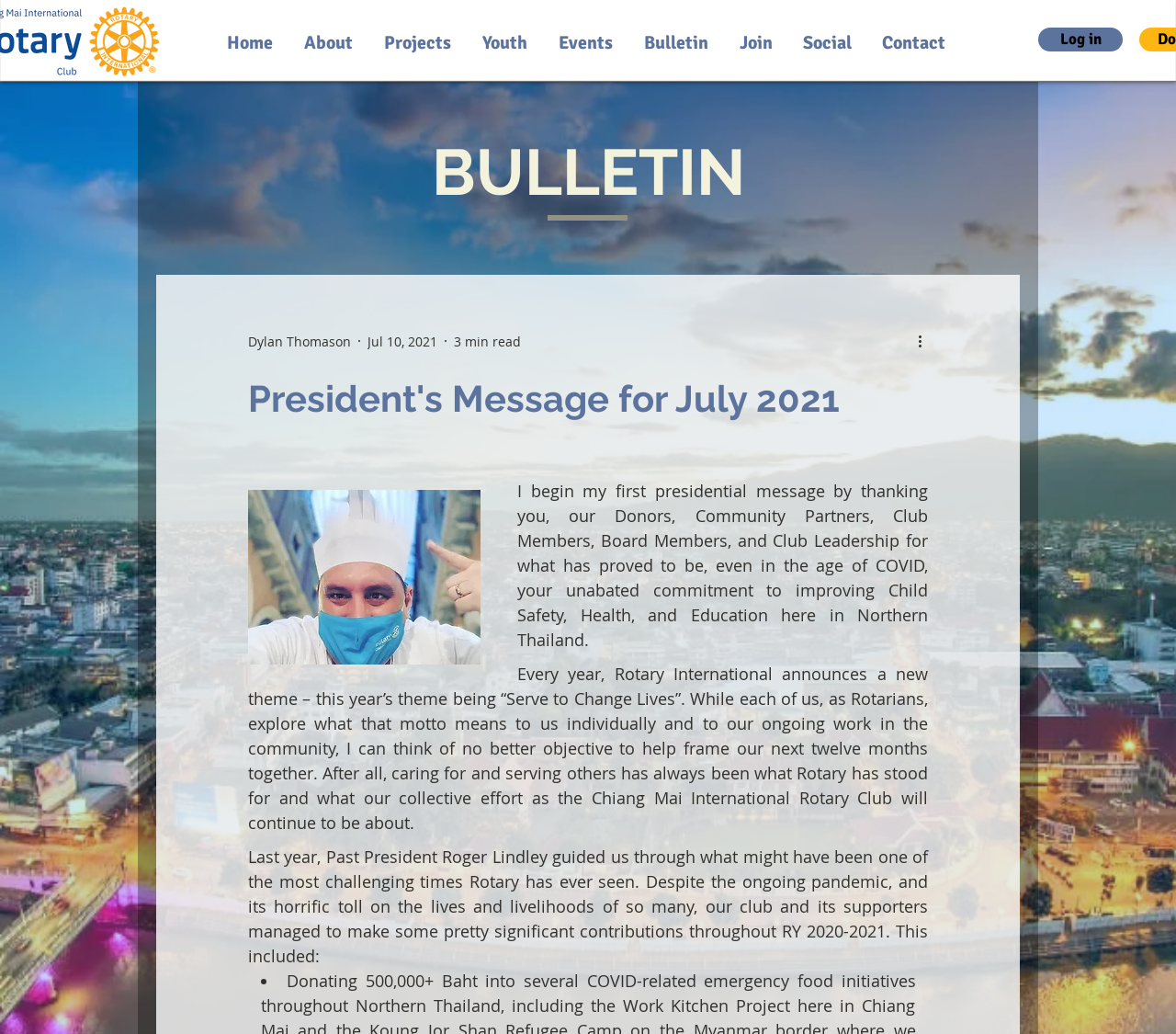Locate the bounding box coordinates of the region to be clicked to comply with the following instruction: "Click on the Home link". The coordinates must be four float numbers between 0 and 1, in the form [left, top, right, bottom].

[0.181, 0.029, 0.247, 0.05]